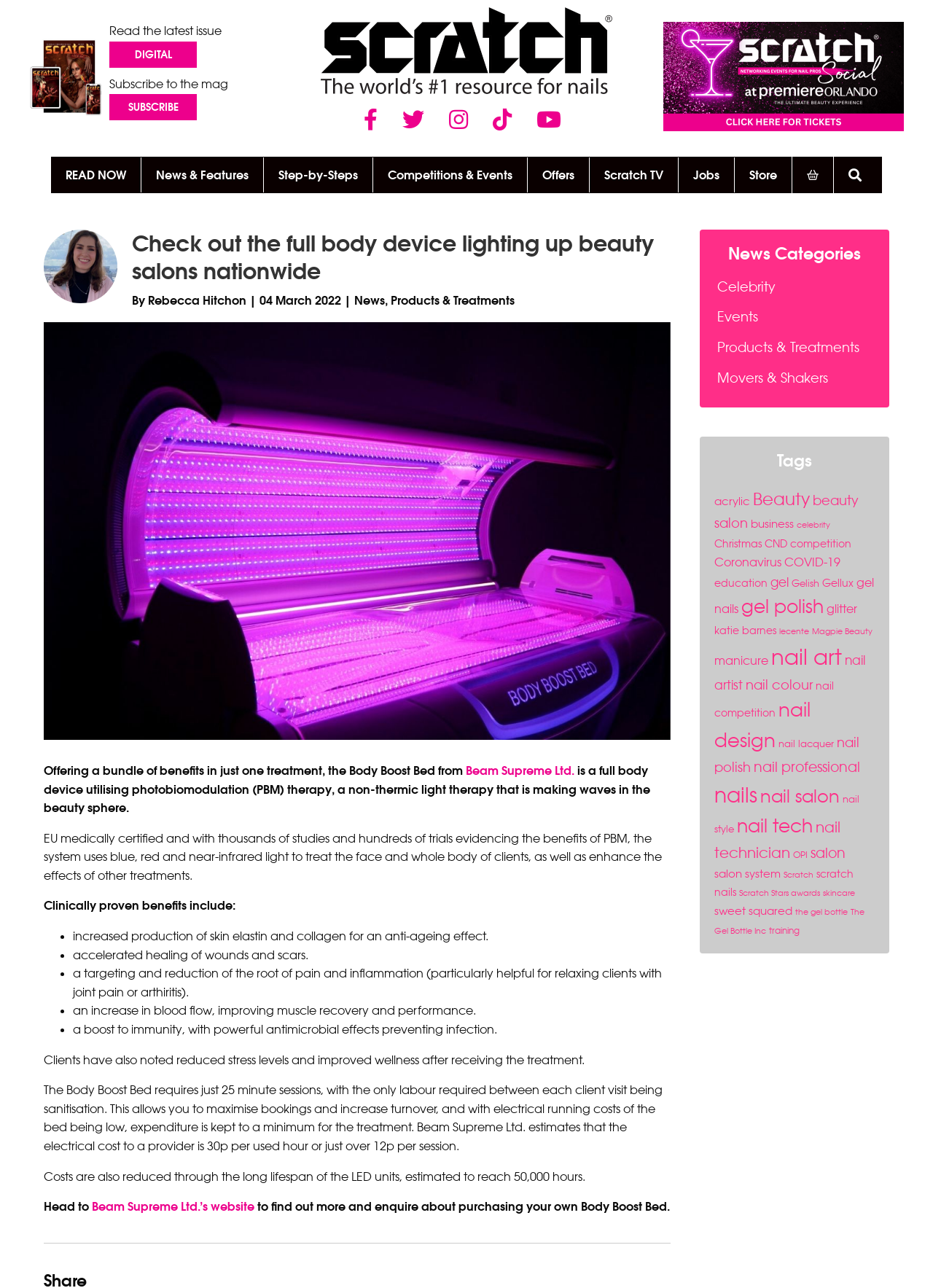Answer this question in one word or a short phrase: How long does a session on the Body Boost Bed take?

25 minutes